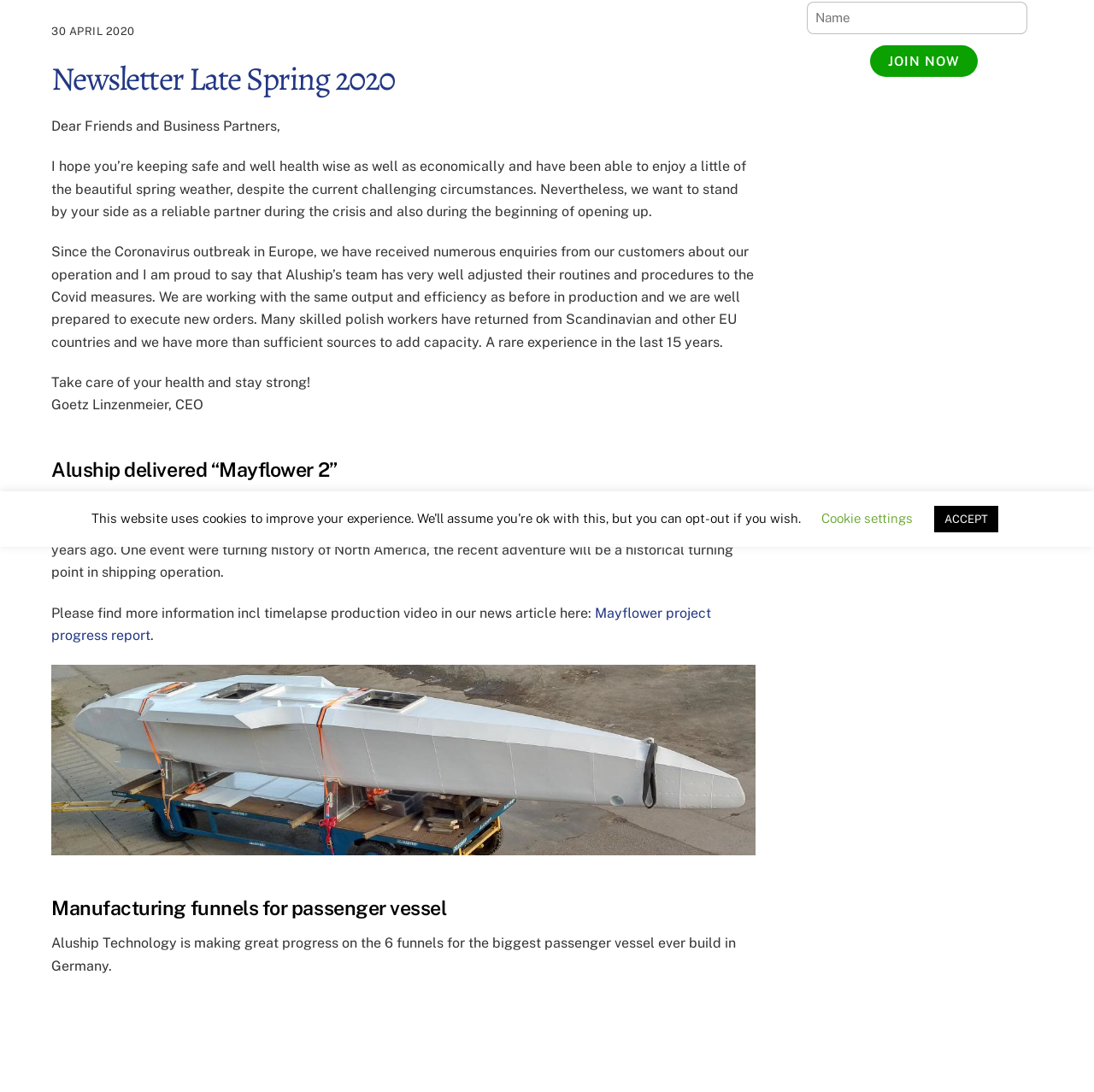Determine the bounding box coordinates for the UI element described. Format the coordinates as (top-left x, top-left y, bottom-right x, bottom-right y) and ensure all values are between 0 and 1. Element description: Mayflower project progress report

[0.047, 0.554, 0.65, 0.589]